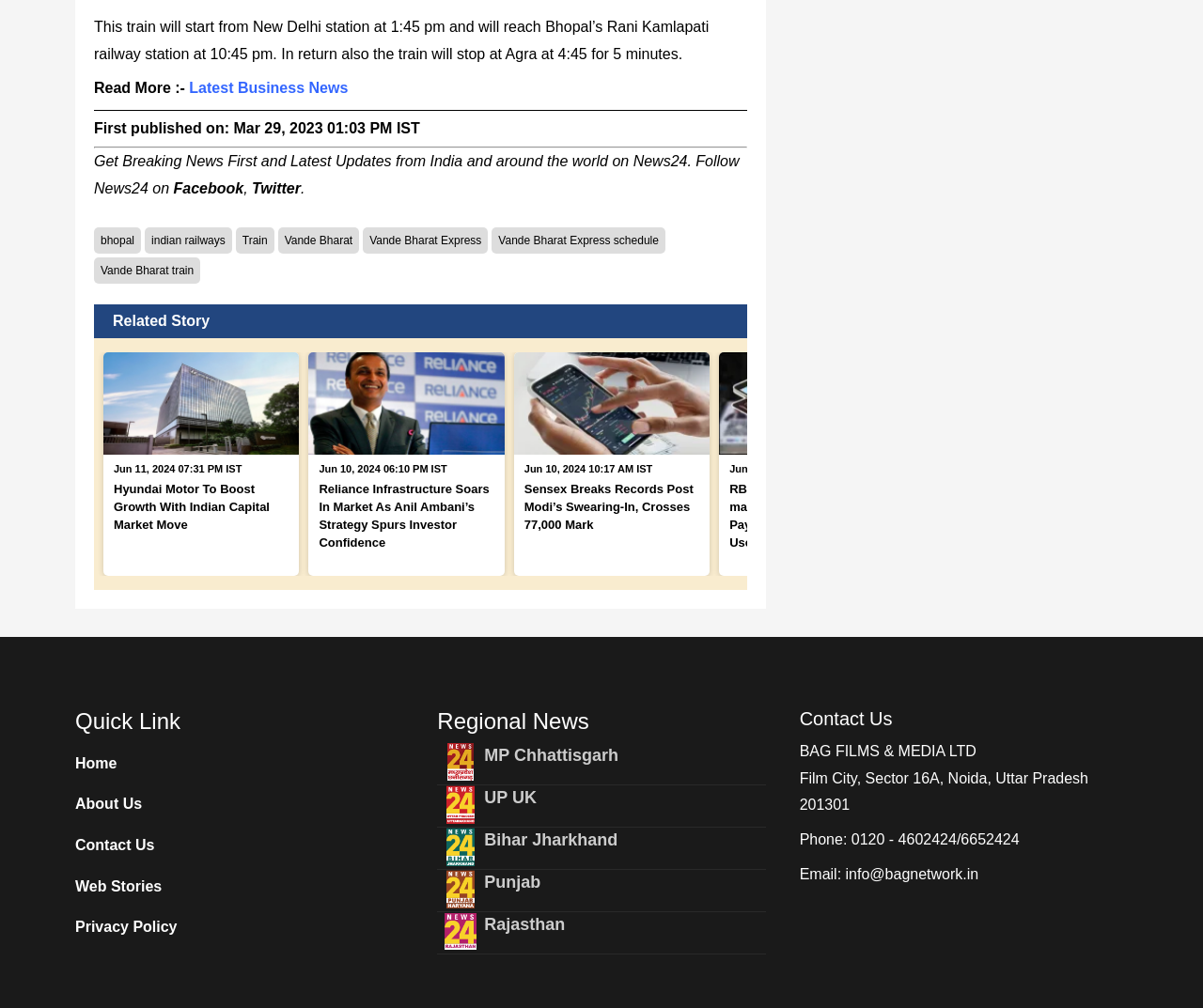Specify the bounding box coordinates for the region that must be clicked to perform the given instruction: "Read more about the train schedule".

[0.078, 0.08, 0.157, 0.096]